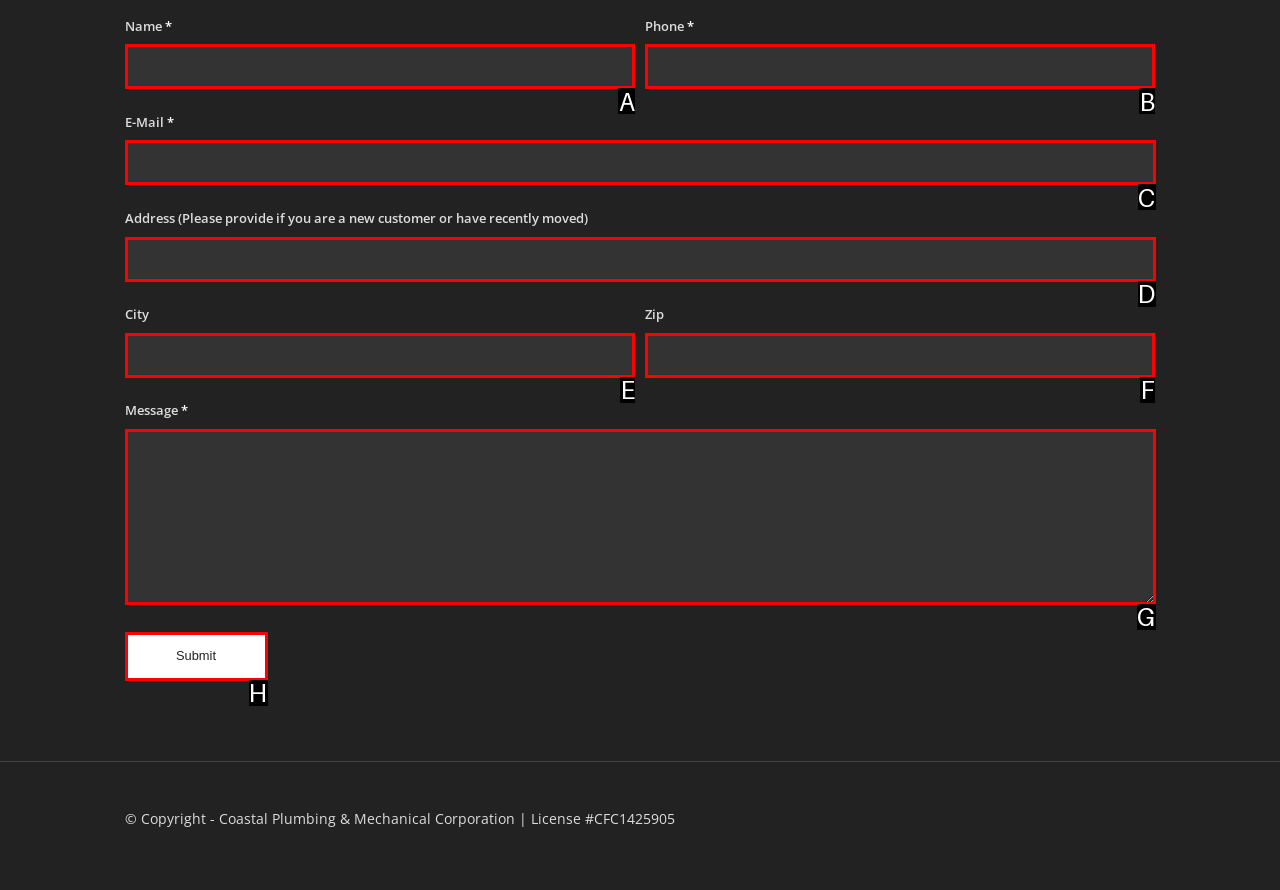Using the element description: parent_node: City name="avia_5_1", select the HTML element that matches best. Answer with the letter of your choice.

E